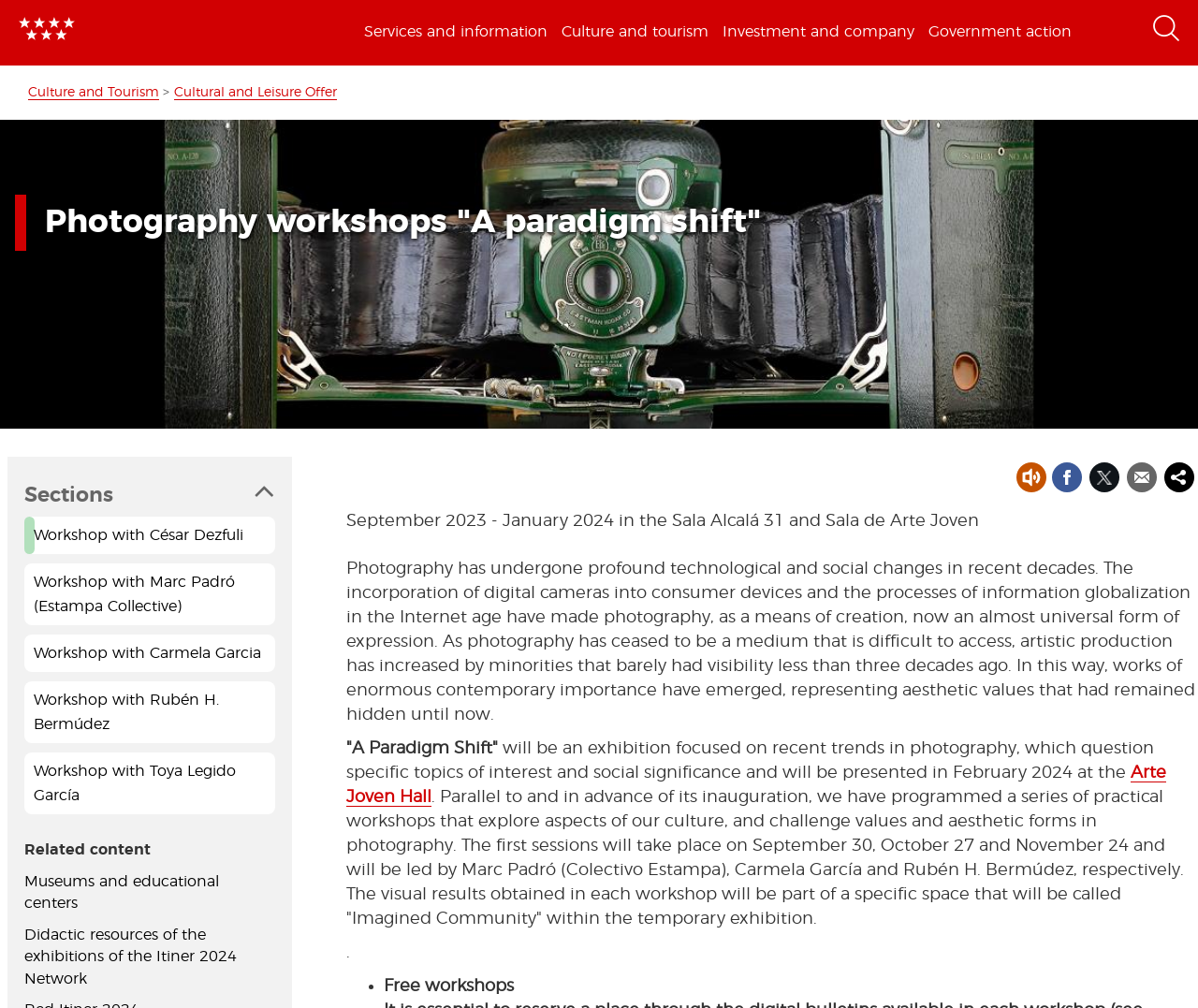Respond to the question below with a single word or phrase:
What is the location of the exhibition in February 2024?

Arte Joven Hall